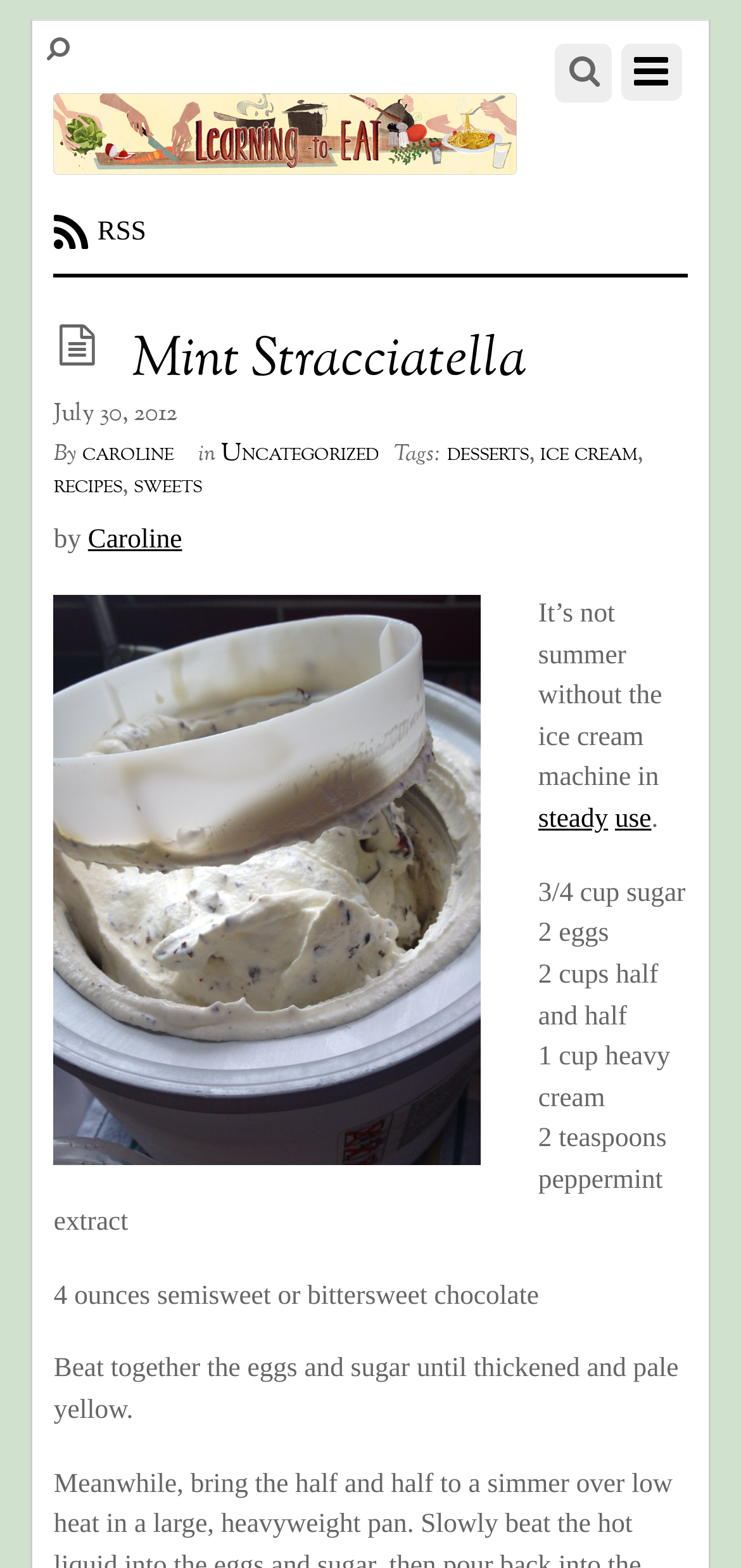Respond concisely with one word or phrase to the following query:
Who is the author of the article?

Caroline